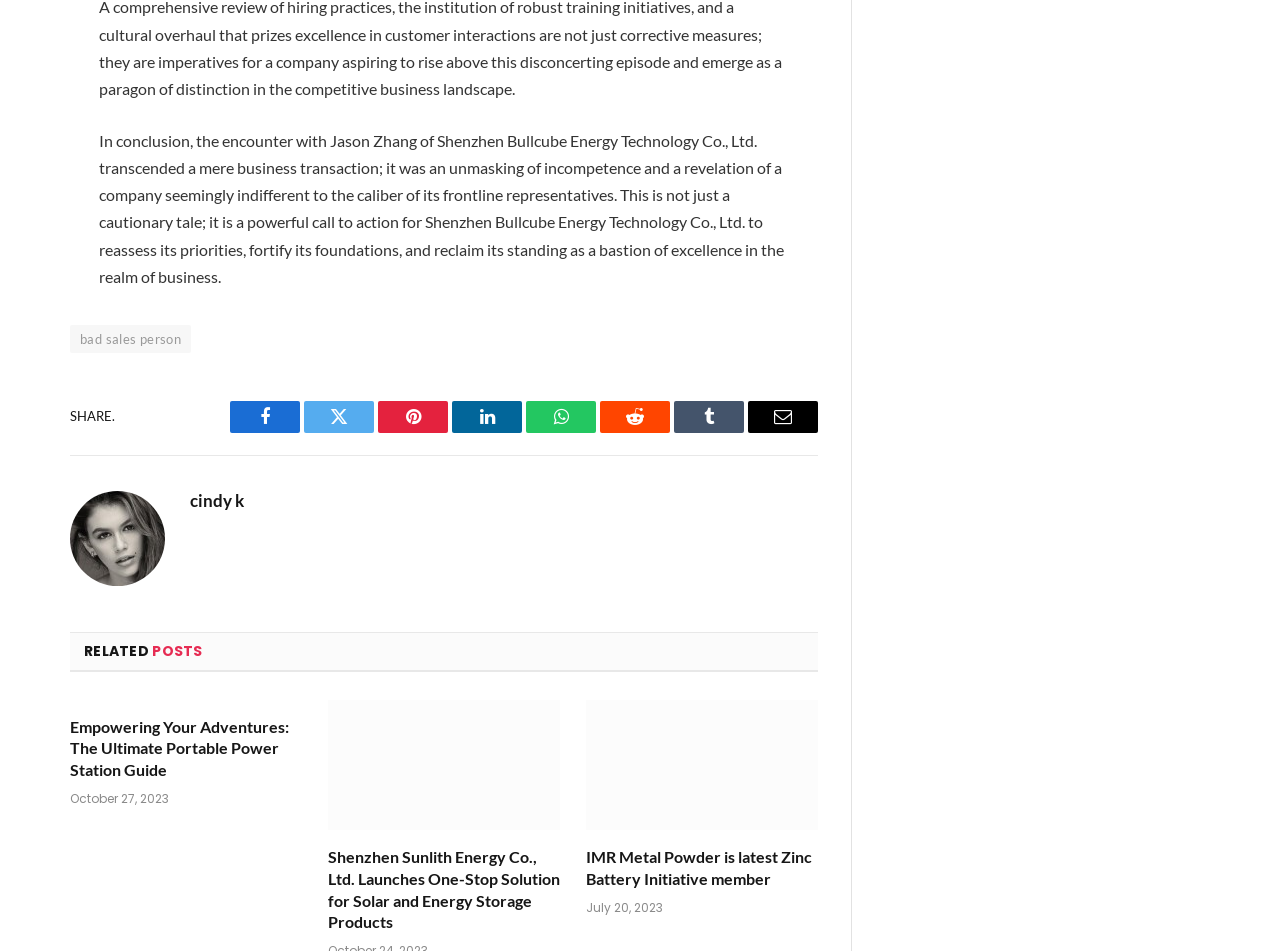Given the description "cindy k", provide the bounding box coordinates of the corresponding UI element.

[0.148, 0.516, 0.191, 0.538]